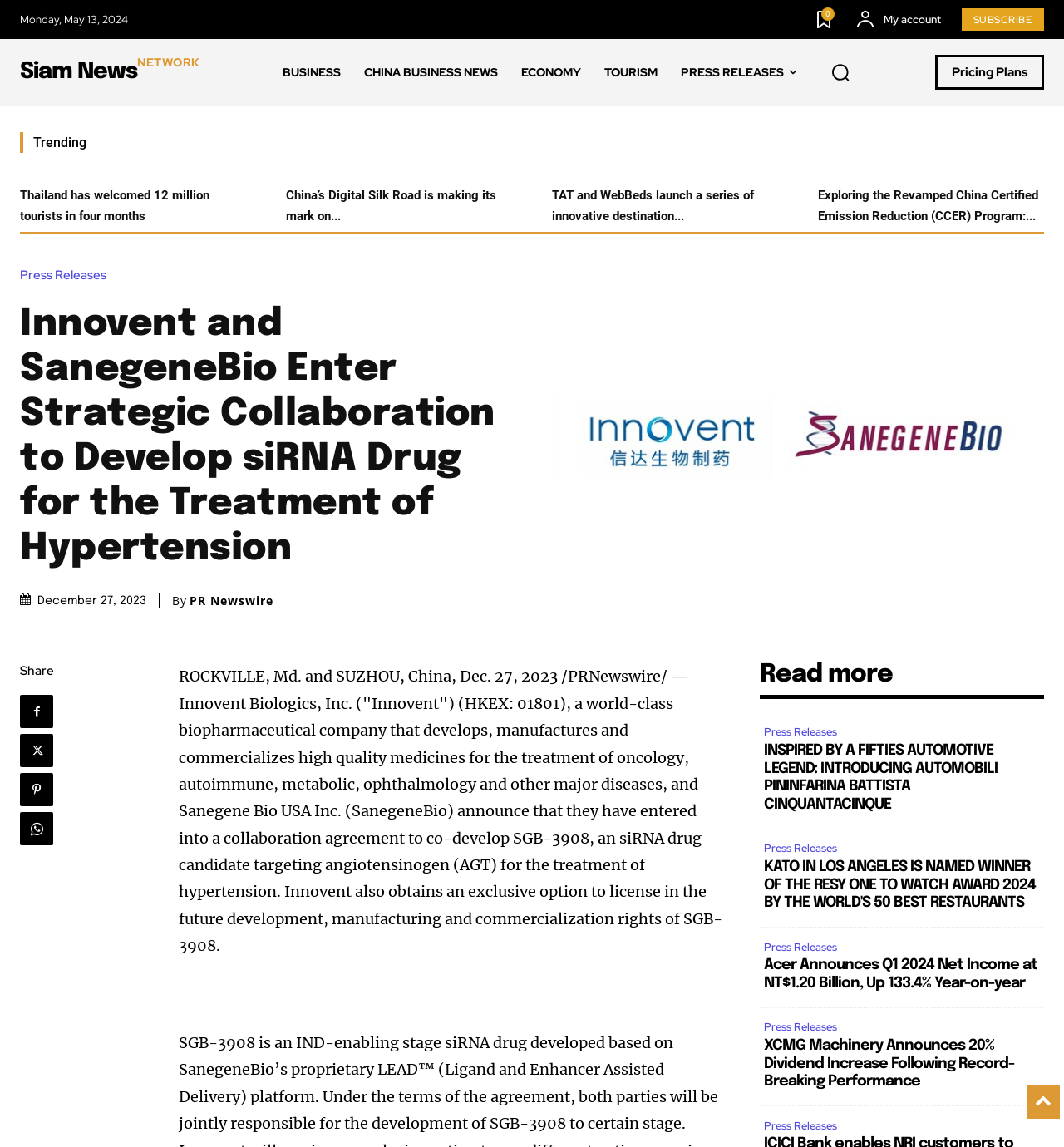Please examine the image and provide a detailed answer to the question: How many links are there in the press release section?

I counted the number of links in the press release section, which are 'Press Releases', 'INSPIRED BY A FIFTIES AUTOMOTIVE LEGEND: INTRODUCING AUTOMOBILI PININFARINA BATTISTA CINQUANTACINQUE', 'KATO IN LOS ANGELES IS NAMED WINNER OF THE RESY ONE TO WATCH AWARD 2024 BY THE WORLD’S 50 BEST RESTAURANTS', 'Acer Announces Q1 2024 Net Income at NT$1.20 Billion, Up 133.4% Year-on-year', and 'XCMG Machinery Announces 20% Dividend Increase Following Record-Breaking Performance'. There are 5 links in total.